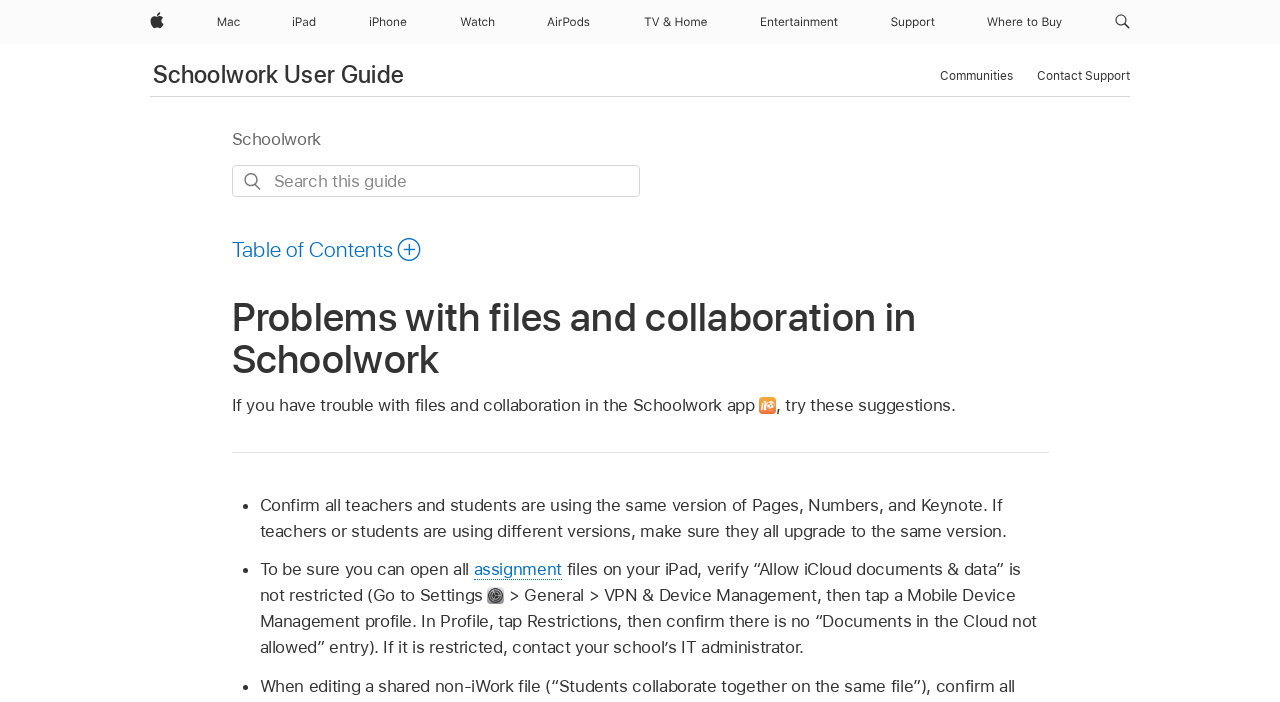Please determine the bounding box coordinates of the element's region to click in order to carry out the following instruction: "Click Support". The coordinates should be four float numbers between 0 and 1, i.e., [left, top, right, bottom].

[0.689, 0.0, 0.736, 0.063]